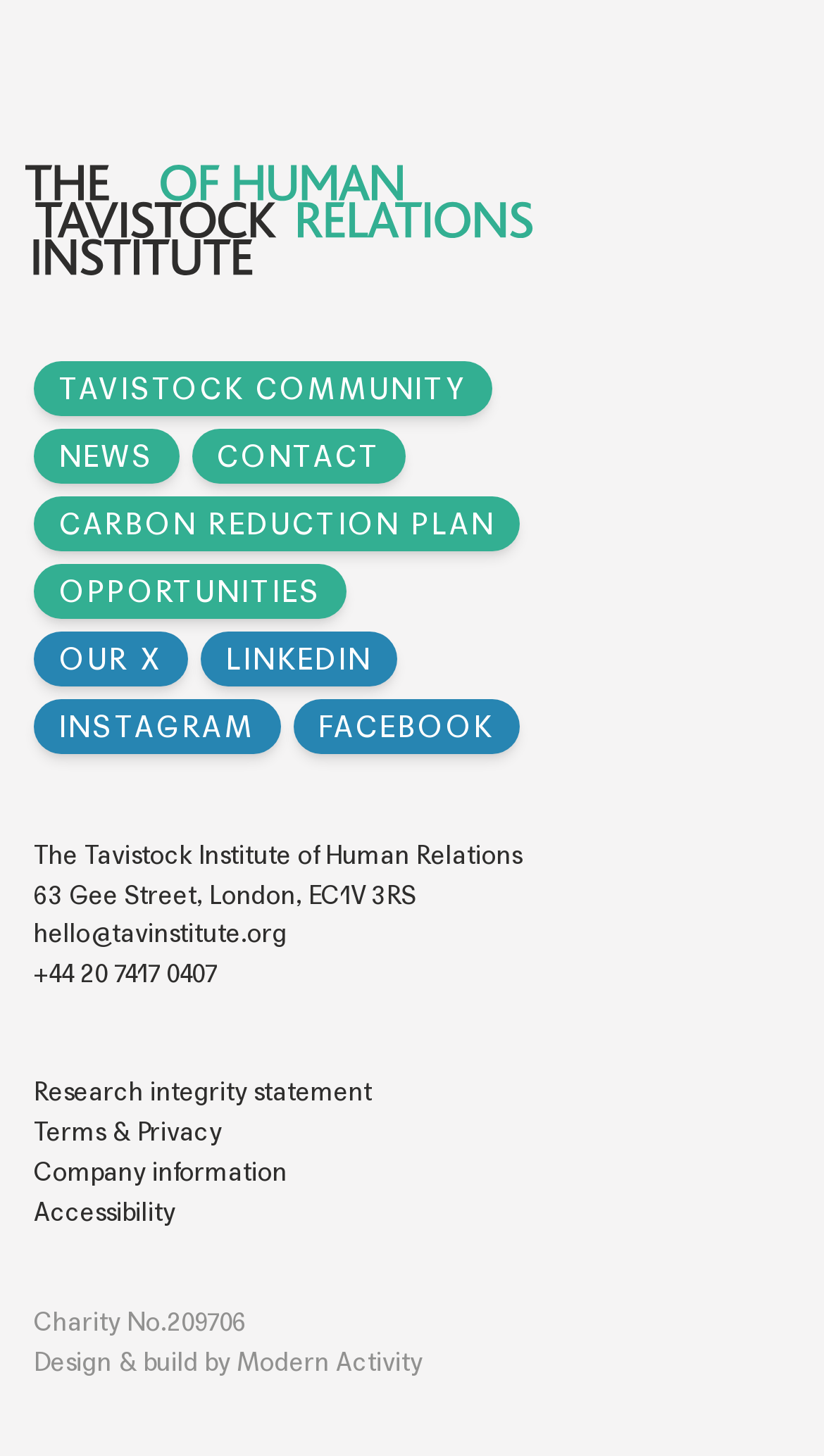Using the provided description: "Carbon Reduction Plan", find the bounding box coordinates of the corresponding UI element. The output should be four float numbers between 0 and 1, in the format [left, top, right, bottom].

[0.041, 0.341, 0.632, 0.379]